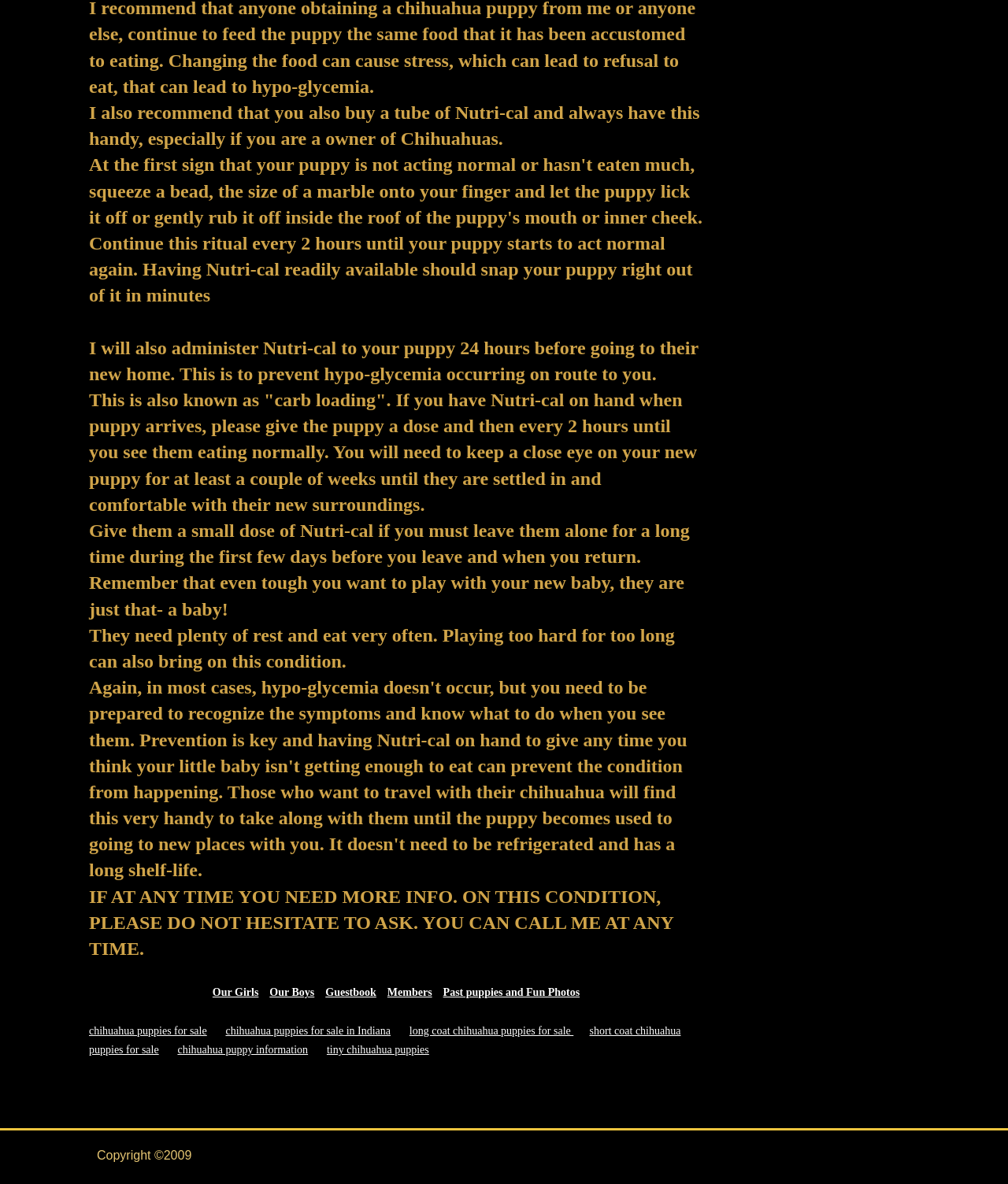What is the recommended action if a puppy is left alone for a long time during the first few days?
Give a single word or phrase as your answer by examining the image.

Give a small dose of Nutri-cal